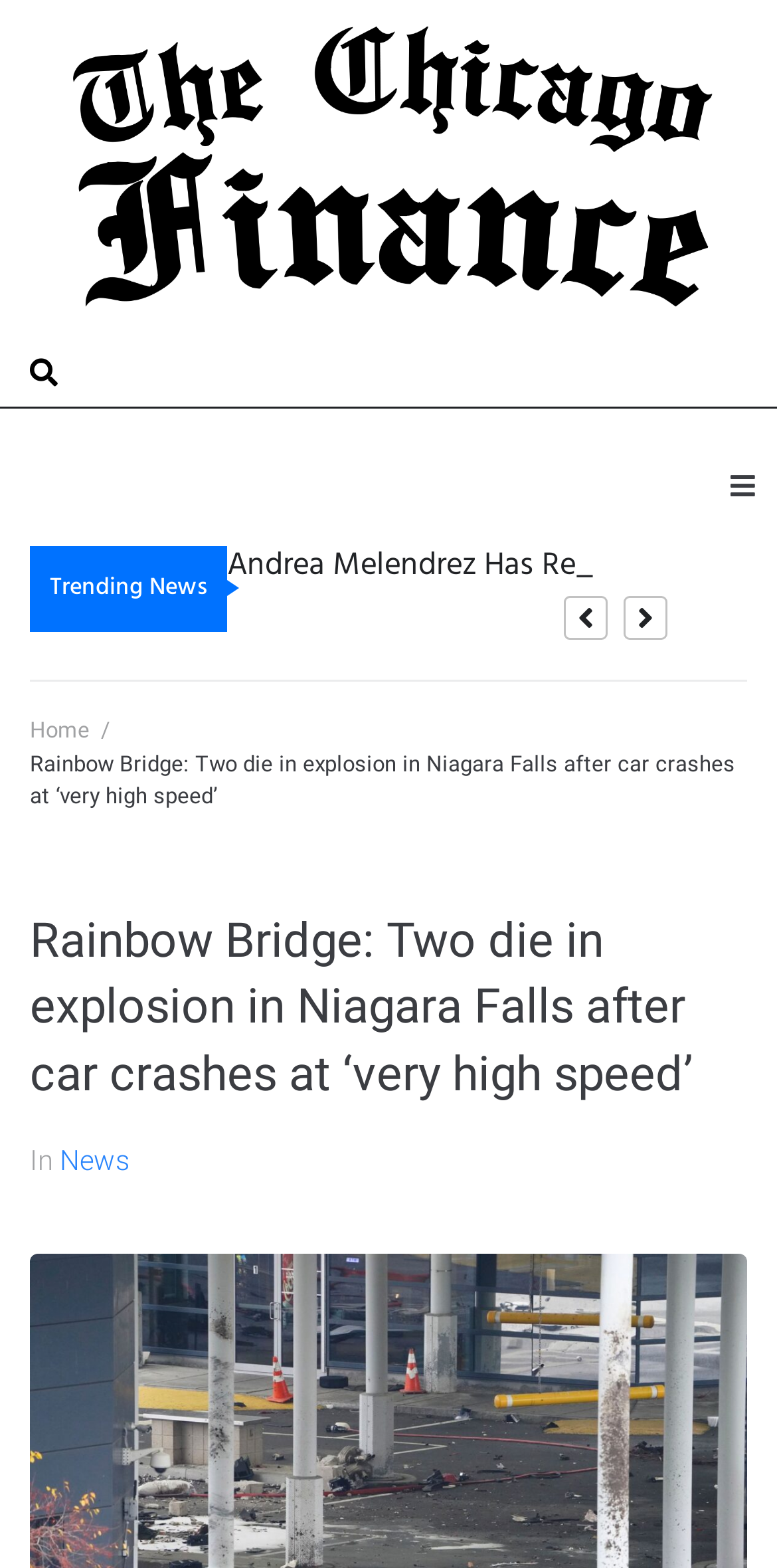Offer a thorough description of the webpage.

The webpage appears to be a news article page from The Chicago Finance. At the top, there is a button on the left side, followed by a link to The Chicago Finance, which is accompanied by an image. On the right side, there is a button labeled "Open/Close Menu". 

Below the top section, there is a heading that reads "Trending News". Underneath, there is a generic element with a long title that starts with "Andrea Melendrez Has Reached Over 190,000", which is also a link. 

On the left side, there is a navigation menu with a link to "Home", followed by a separator, and then the title of the current article, "Rainbow Bridge: Two die in explosion in Niagara Falls after car crashes at ‘very high speed’". This title is also a heading and is divided into three parts: the main title, the word "In", and a link to the "News" section.